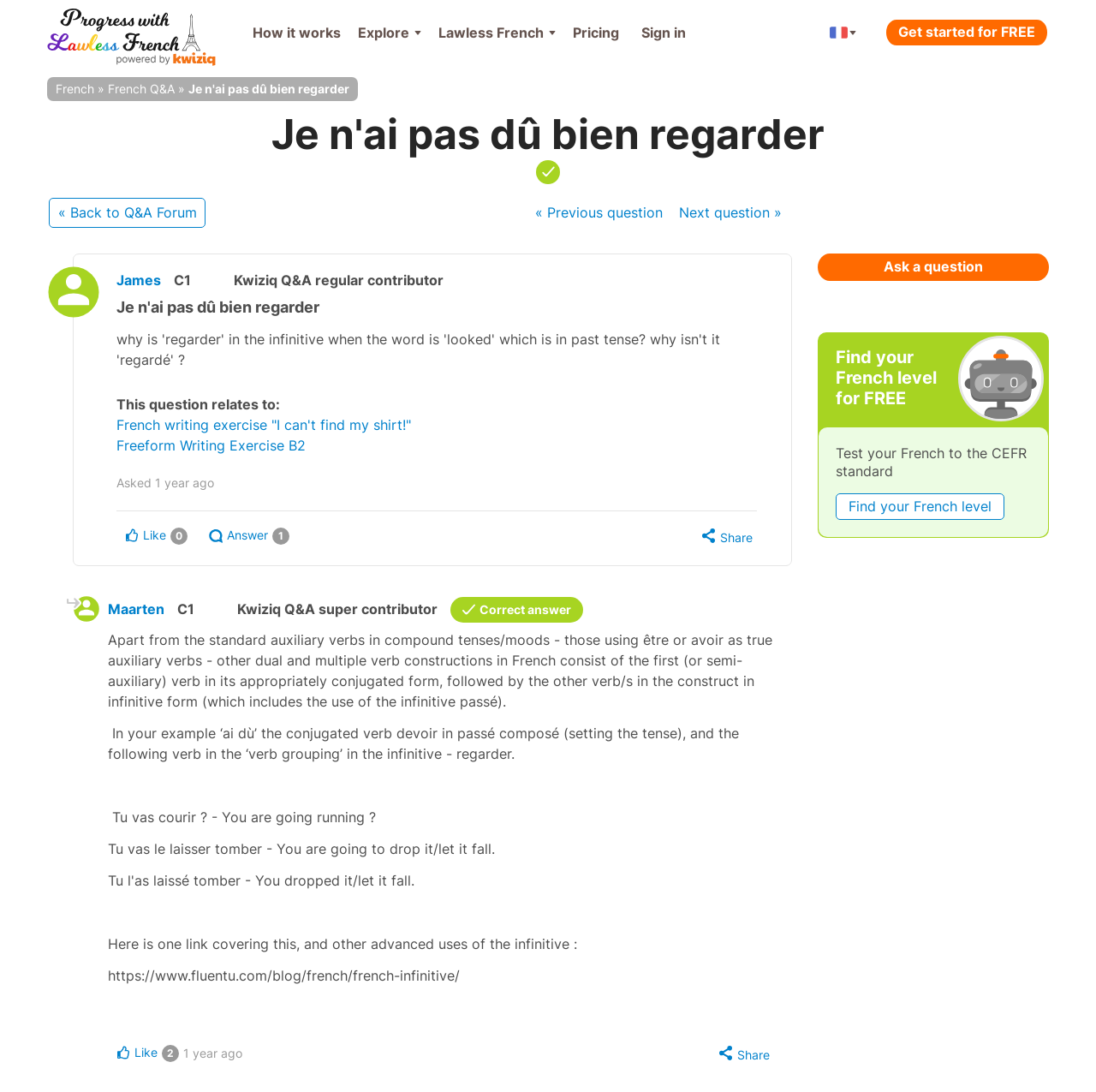Please provide the bounding box coordinates for the UI element as described: "Lawless French". The coordinates must be four floats between 0 and 1, represented as [left, top, right, bottom].

[0.392, 0.0, 0.515, 0.06]